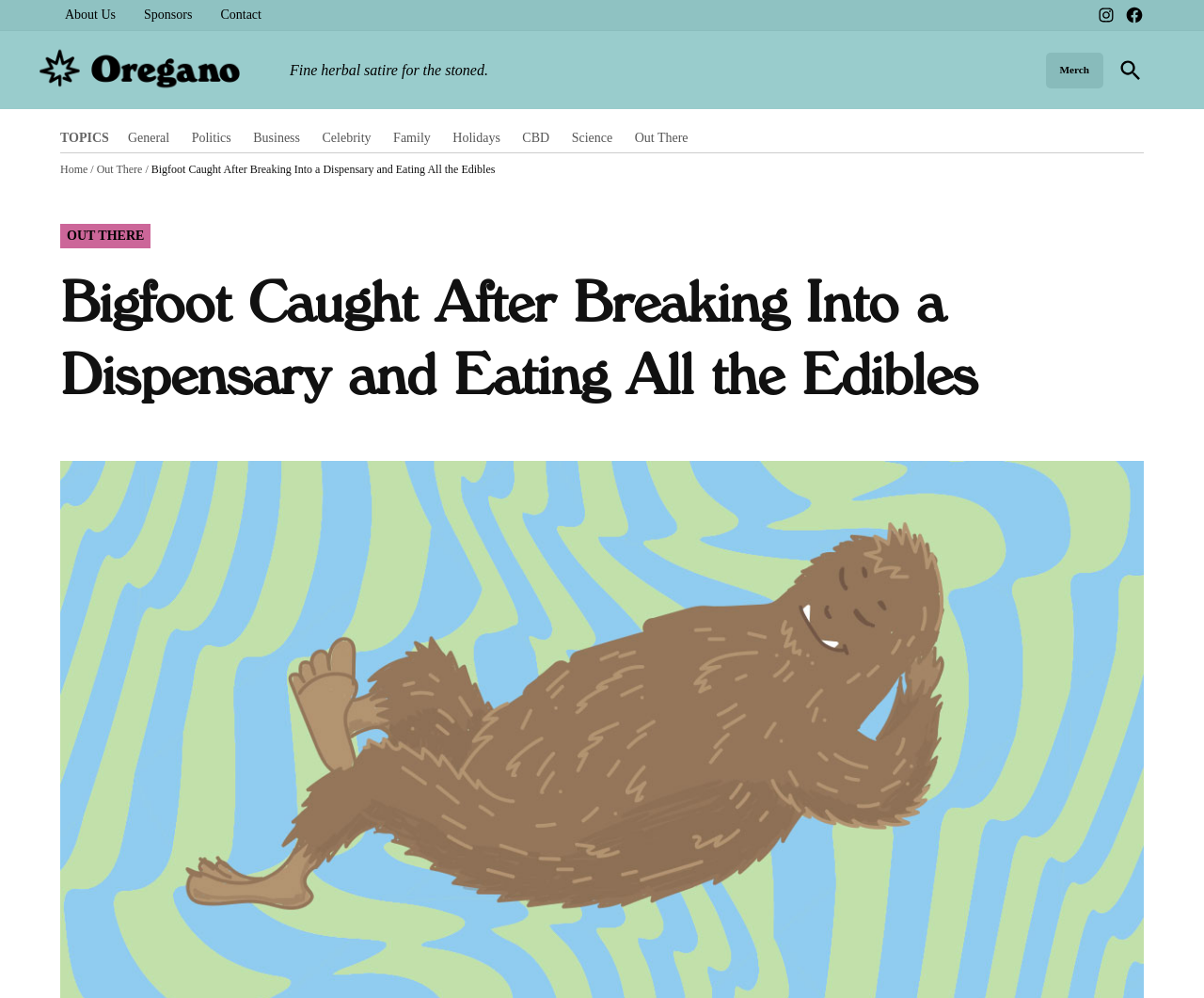Generate a comprehensive description of the webpage content.

The webpage appears to be an article page from a satirical news website called Oregano. At the top left, there is a secondary menu with links to "About Us", "Sponsors", and "Contact". On the top right, there is a social links menu with links to Instagram and Facebook. Below the social links menu, there is a tertiary menu with a link to "Merch".

In the center of the page, there is a large header with the title "Bigfoot Caught After Breaking Into a Dispensary and Eating All the Edibles" in bold font. Below the title, there is a subheading "POSTED IN" followed by a link to the category "OUT THERE". The main content of the article is not explicitly described in the accessibility tree, but it is likely to be a satirical news article based on the title and the website's theme.

On the top left, there is a navigation menu with links to various topics such as "General", "Politics", "Business", and more. Below this menu, there is a link to the "Home" page, followed by a separator, and then a link to the "Out There" category.

At the very top of the page, there is a logo of Oregano, which is an image with the text "Fine herbal satire for the stoned." written below it. On the top right, there is a search button that can be expanded.